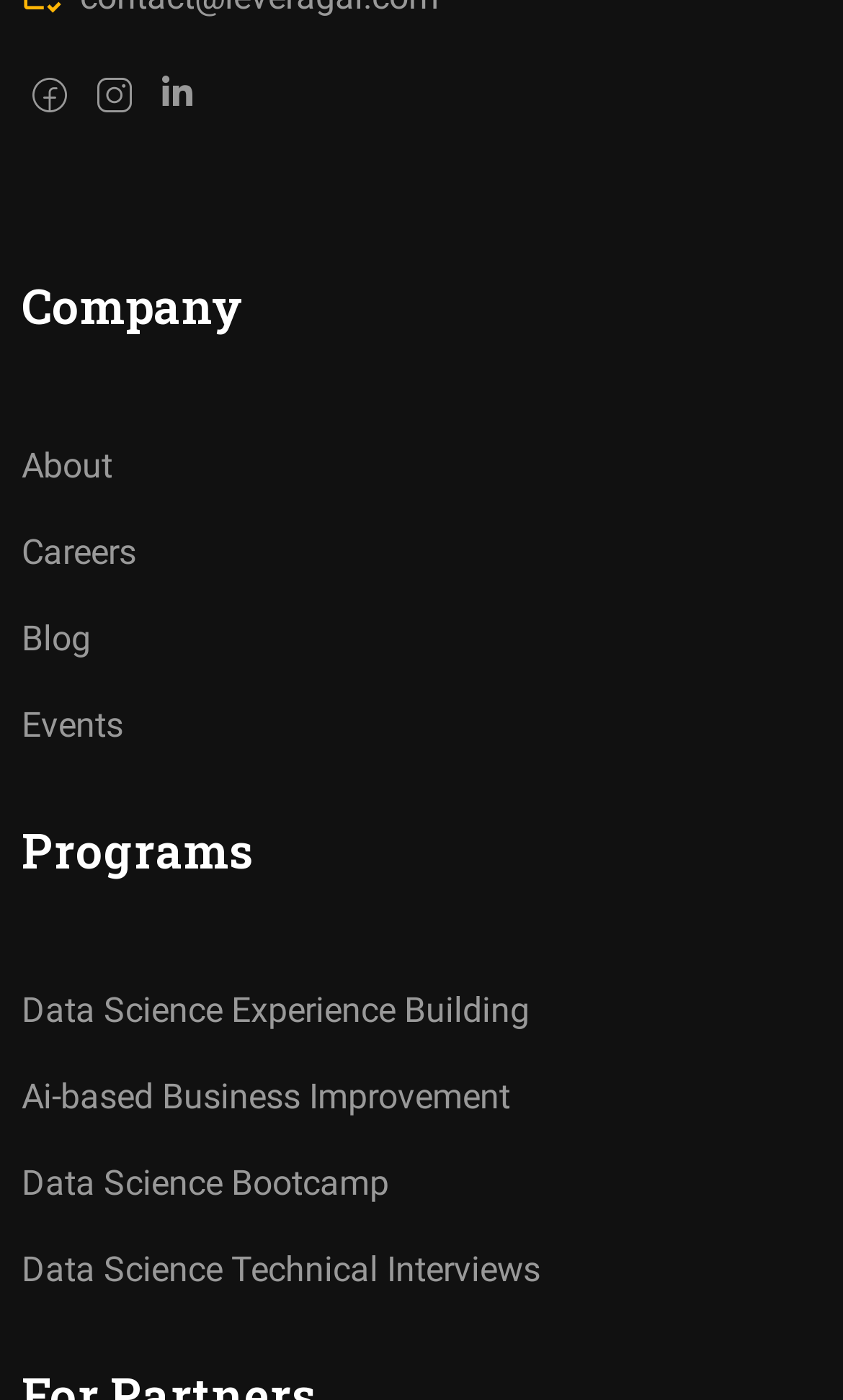Give the bounding box coordinates for this UI element: "title="Leveragai Facebook"". The coordinates should be four float numbers between 0 and 1, arranged as [left, top, right, bottom].

[0.038, 0.052, 0.079, 0.081]